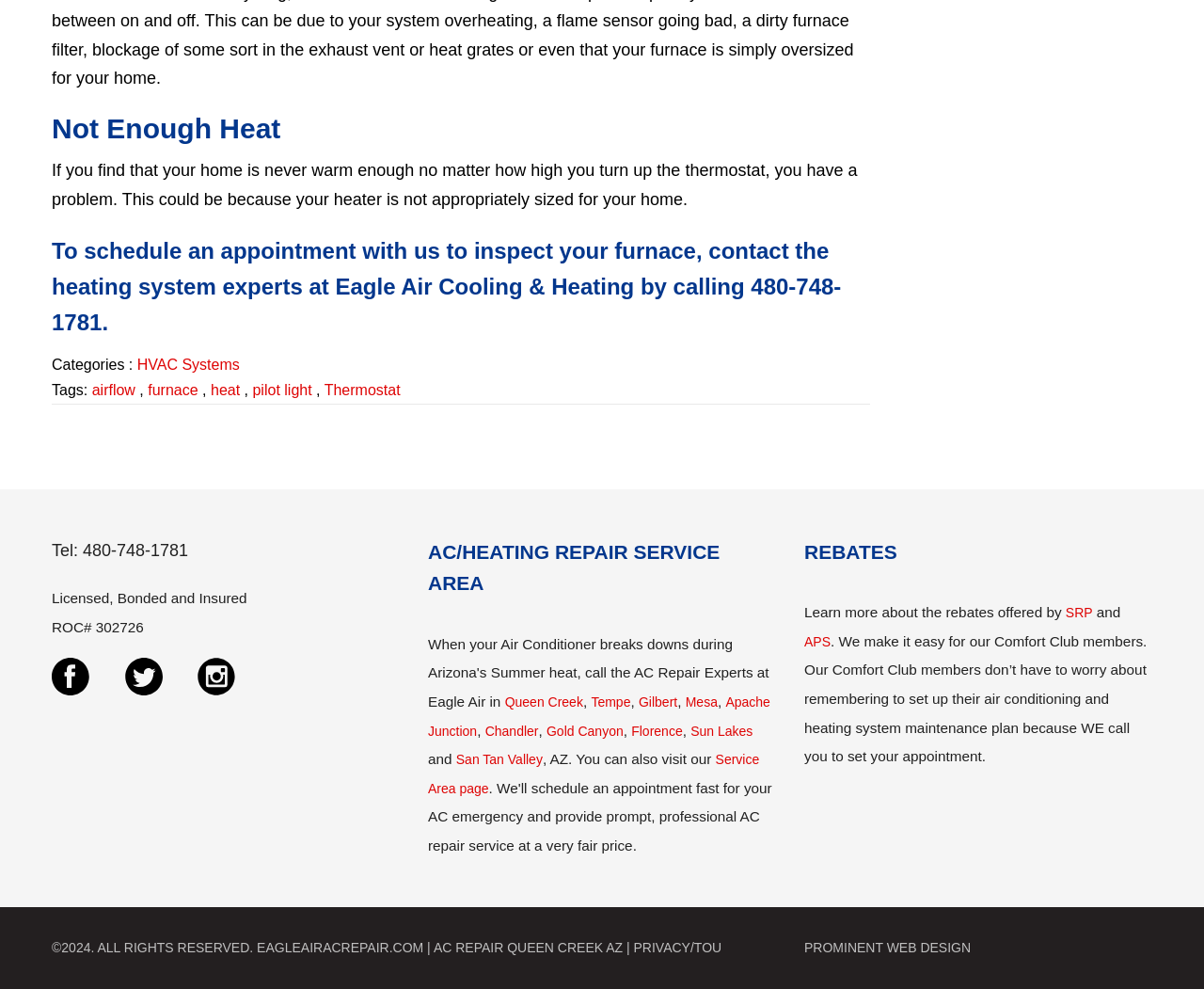Provide a thorough and detailed response to the question by examining the image: 
What areas does Eagle Air Cooling & Heating serve?

The areas served by Eagle Air Cooling & Heating can be found in the list of links under the heading 'AC/HEATING REPAIR SERVICE AREA', which includes Queen Creek, Tempe, Gilbert, and others.